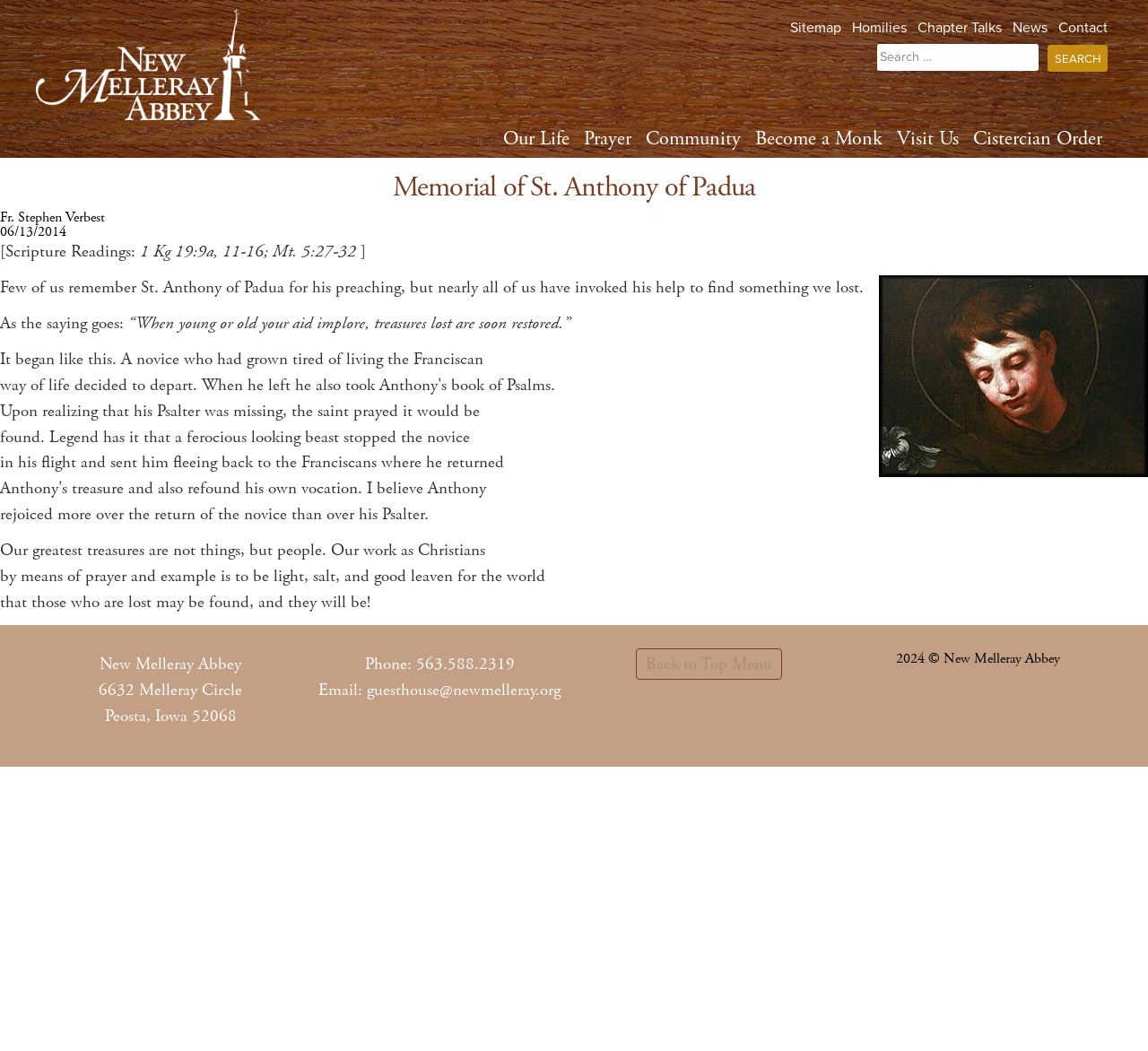Determine the bounding box coordinates for the region that must be clicked to execute the following instruction: "Visit the Sitemap".

[0.688, 0.018, 0.733, 0.035]